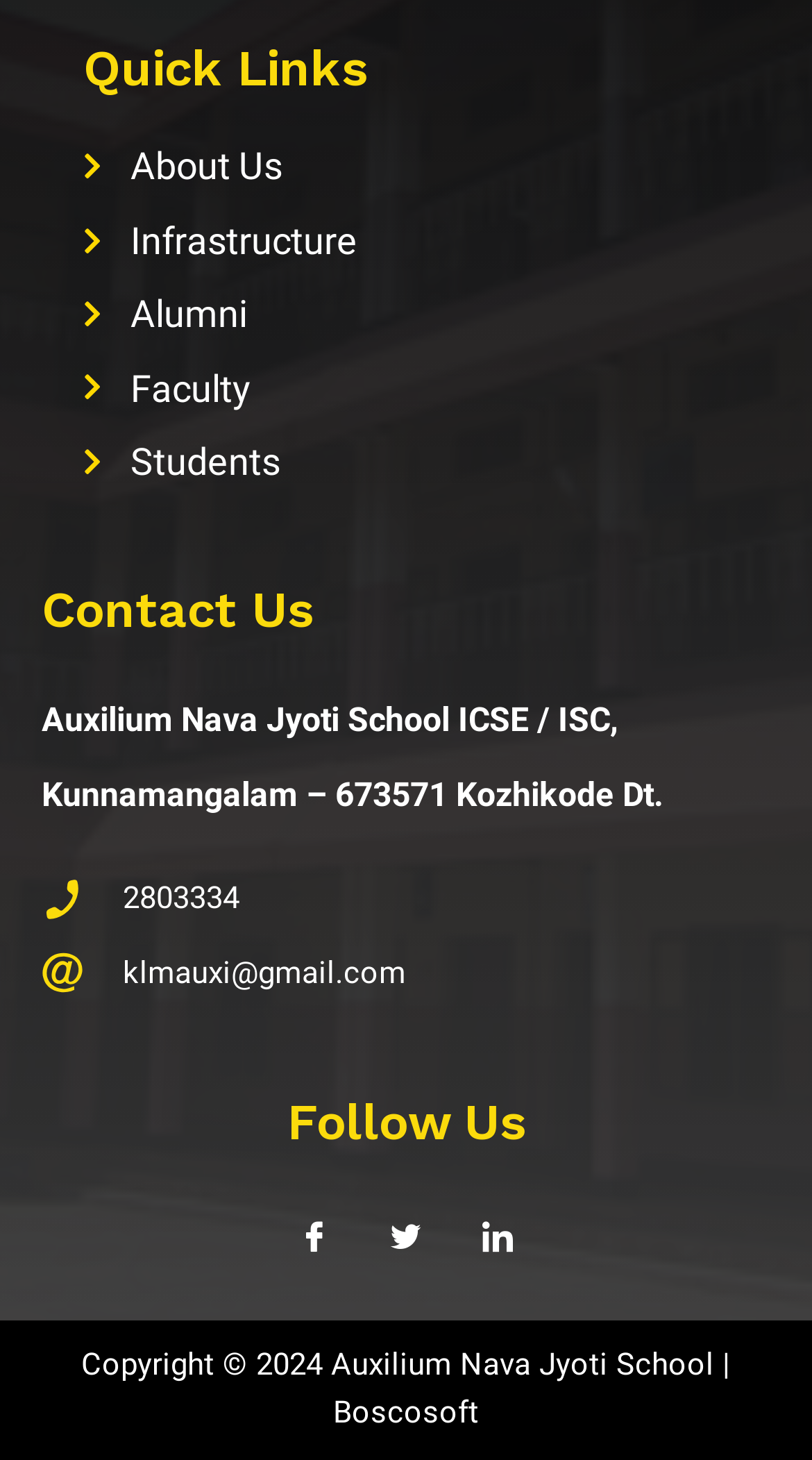What are the social media platforms the school is on?
Please give a detailed answer to the question using the information shown in the image.

The social media platforms the school is on can be found in the 'Follow Us' section, where links to Facebook, Twitter, and LinkedIn are provided.